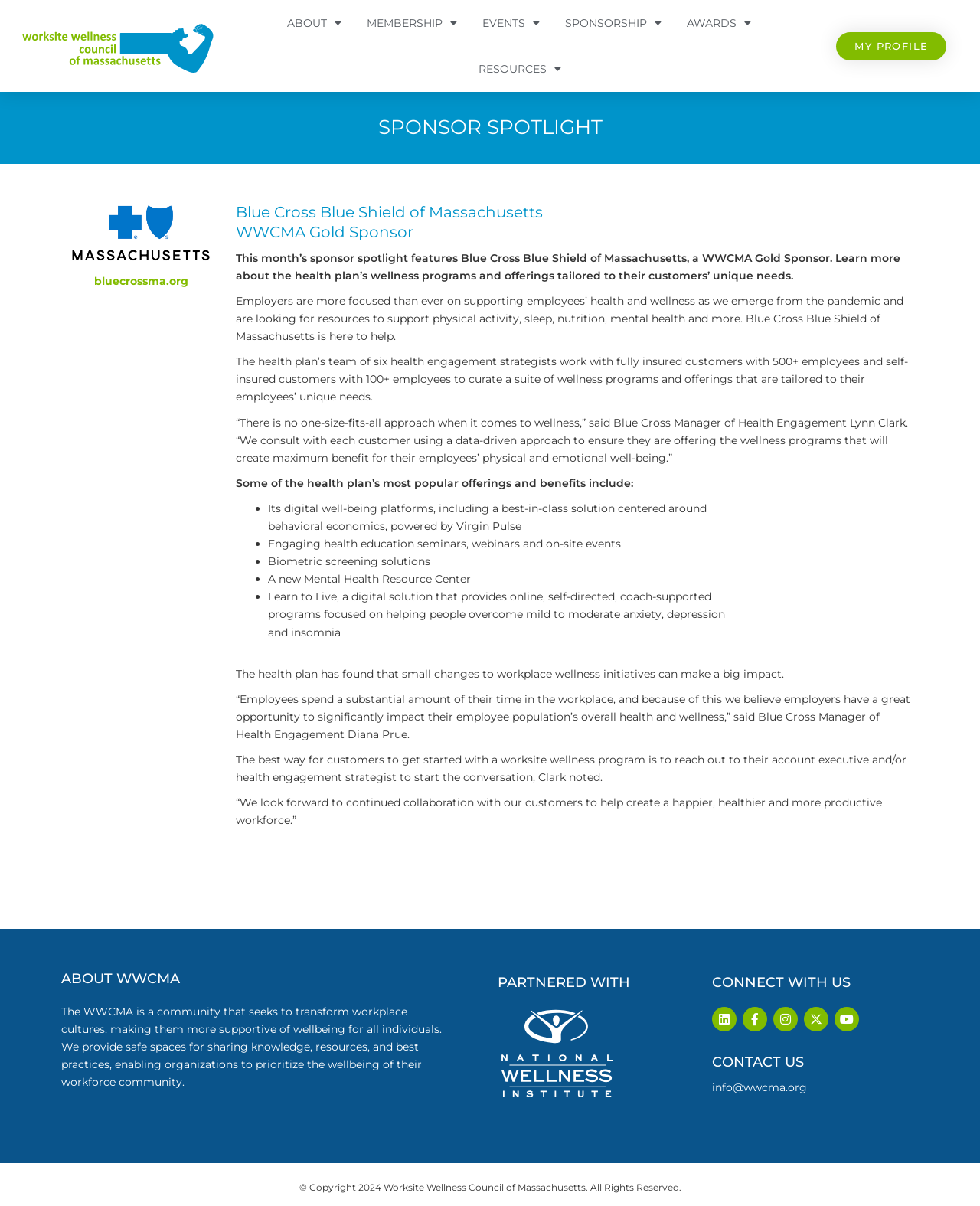Answer the question in one word or a short phrase:
What is the name of the health plan's team that works with customers to curate wellness programs?

Health engagement strategists